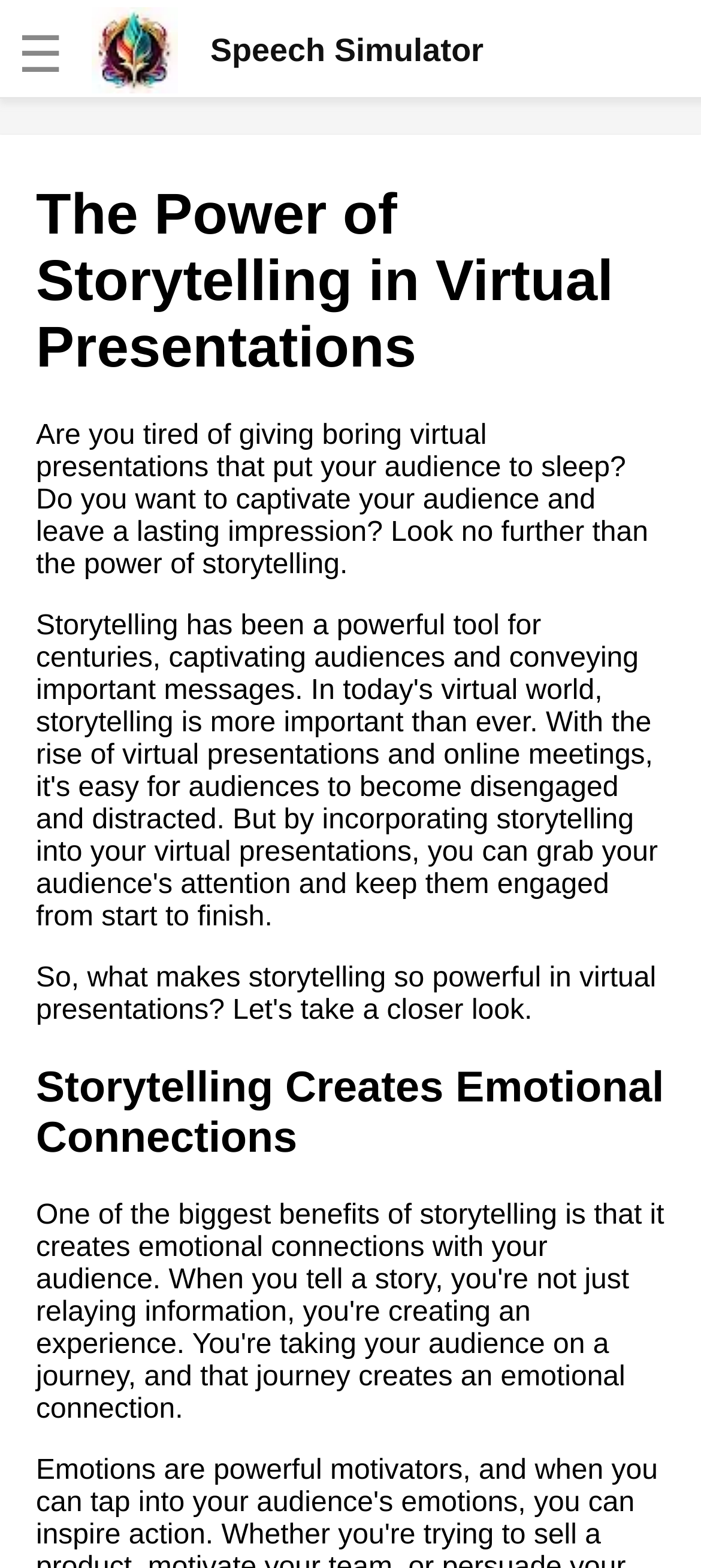How many headings are on the webpage?
Answer with a single word or short phrase according to what you see in the image.

2